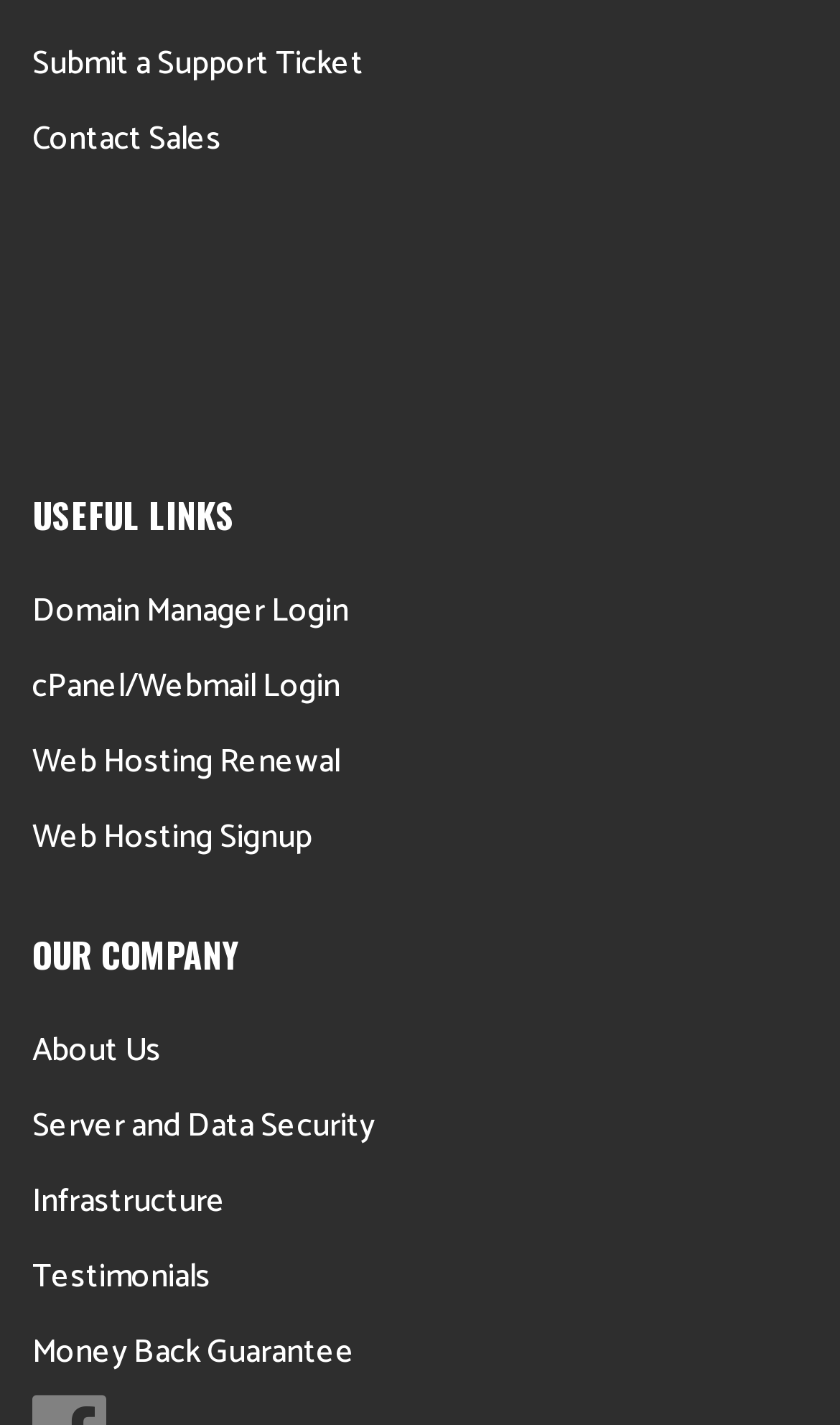What is the first link on the webpage?
Look at the screenshot and give a one-word or phrase answer.

Submit a Support Ticket